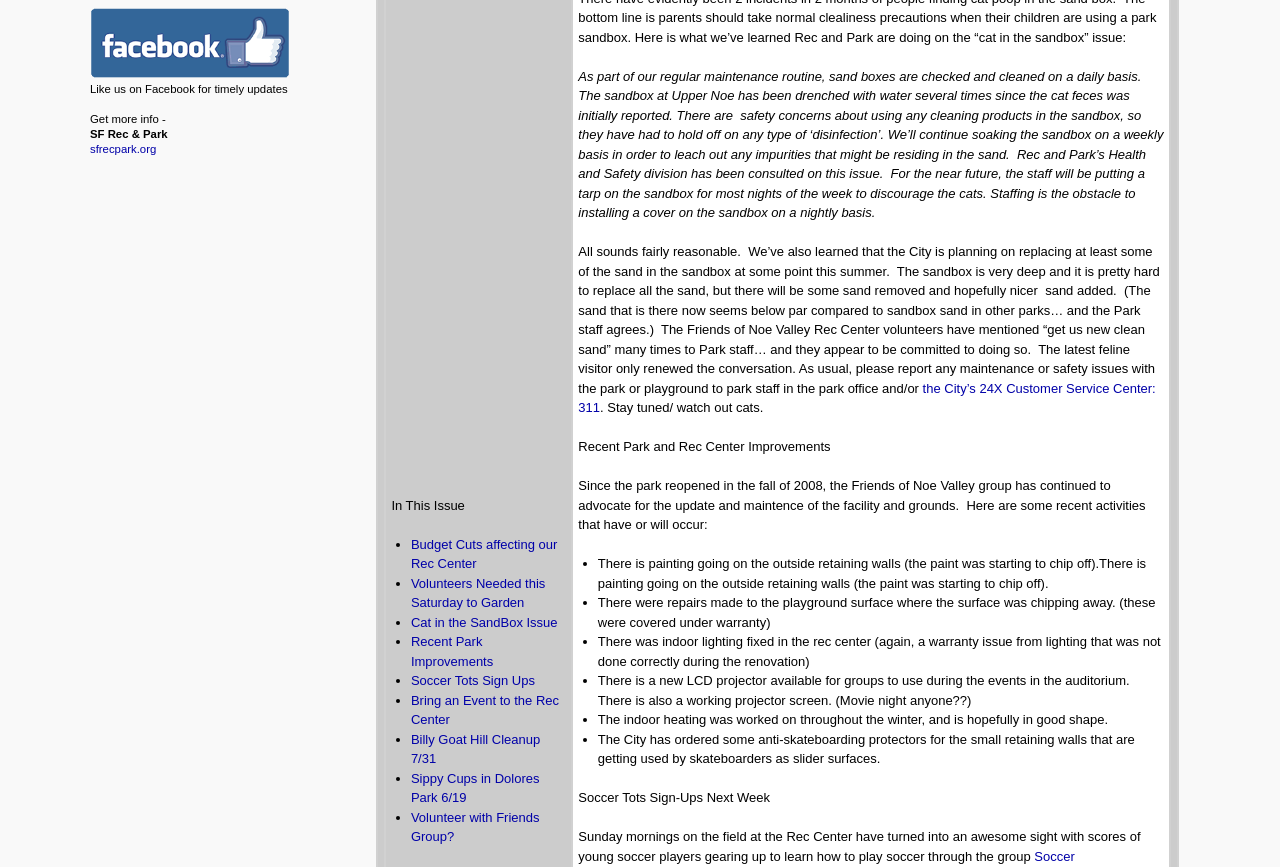Please provide the bounding box coordinates for the element that needs to be clicked to perform the instruction: "Check out 'Soccer Tots Sign-Ups Next Week'". The coordinates must consist of four float numbers between 0 and 1, formatted as [left, top, right, bottom].

[0.452, 0.912, 0.602, 0.929]